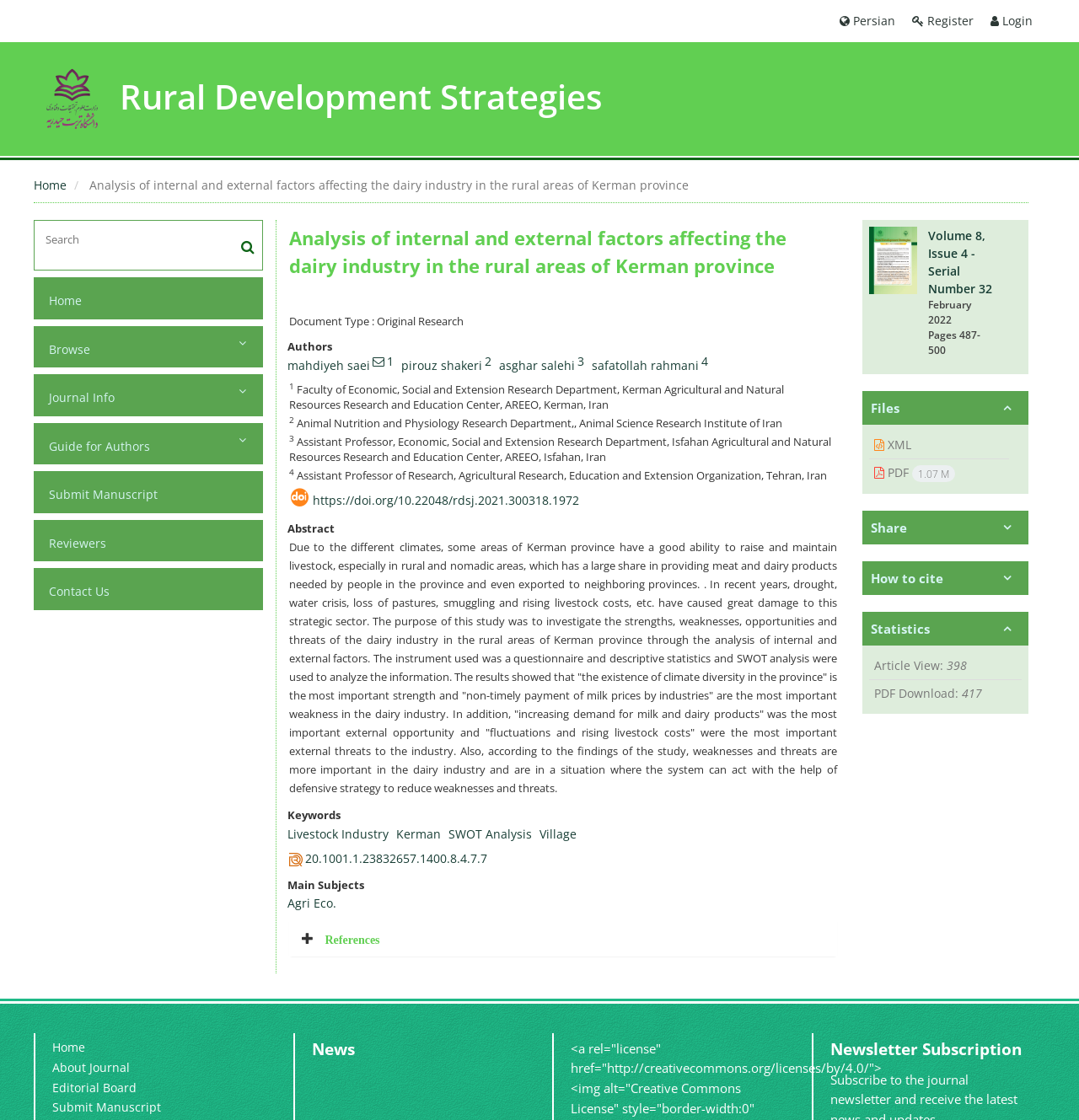Given the element description Submit Manuscript, predict the bounding box coordinates for the UI element in the webpage screenshot. The format should be (top-left x, top-left y, bottom-right x, bottom-right y), and the values should be between 0 and 1.

[0.041, 0.43, 0.211, 0.453]